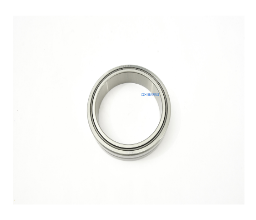What serves as the inner raceway in this bearing?
Based on the content of the image, thoroughly explain and answer the question.

The caption explains that this bearing is designed to operate effectively without the need for inner rings, making it an economical choice for applications where the shaft serves as the inner raceway, which means the shaft takes the place of the inner ring in this bearing.